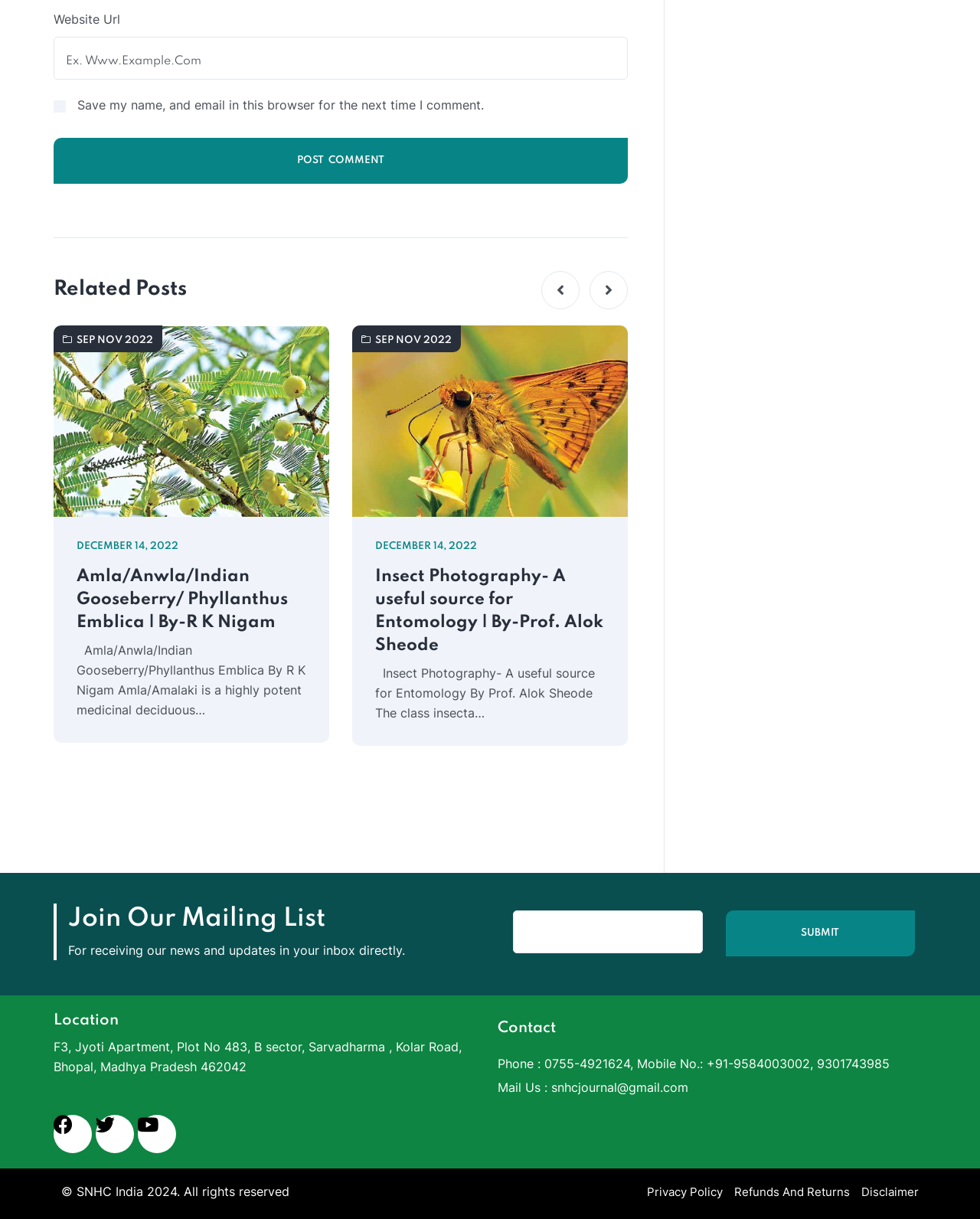What is the date of the latest related post?
Please ensure your answer is as detailed and informative as possible.

I looked at the dates associated with each related post and found that the latest date is DECEMBER 14, 2022, which is mentioned multiple times.